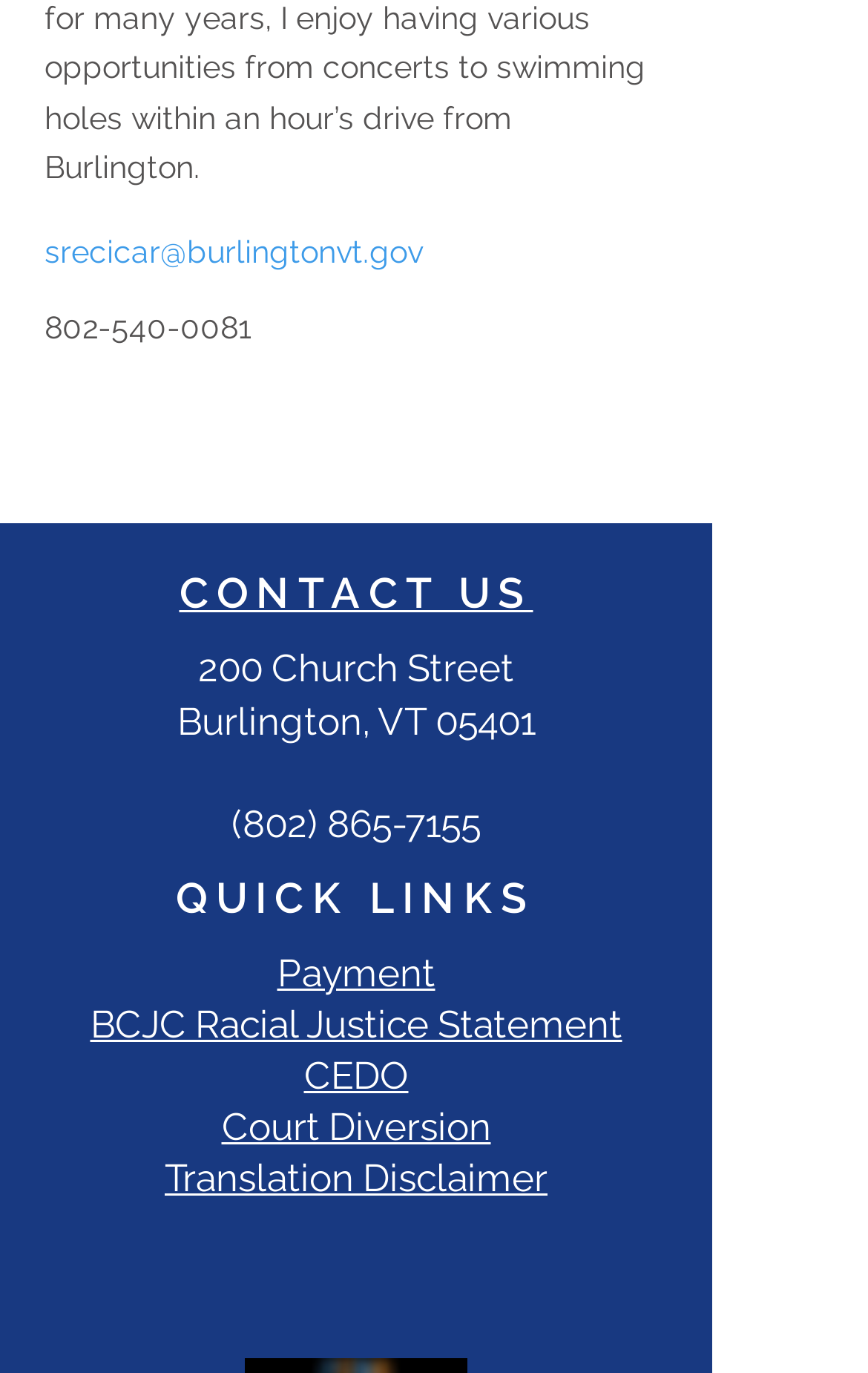Please identify the bounding box coordinates of the element I need to click to follow this instruction: "Call the phone number".

[0.051, 0.226, 0.29, 0.252]